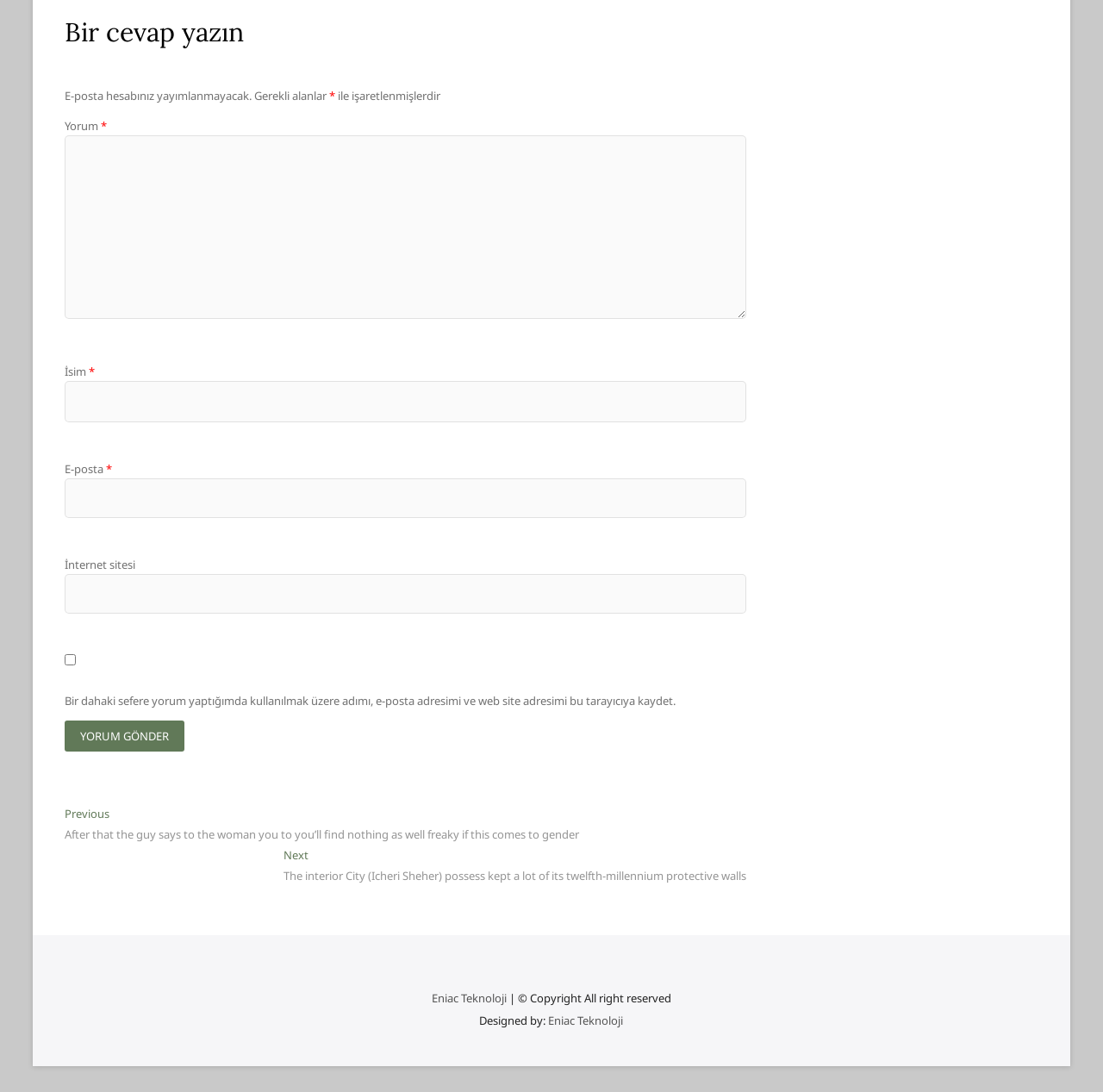Please indicate the bounding box coordinates for the clickable area to complete the following task: "Go to the previous post". The coordinates should be specified as four float numbers between 0 and 1, i.e., [left, top, right, bottom].

[0.058, 0.738, 0.525, 0.774]